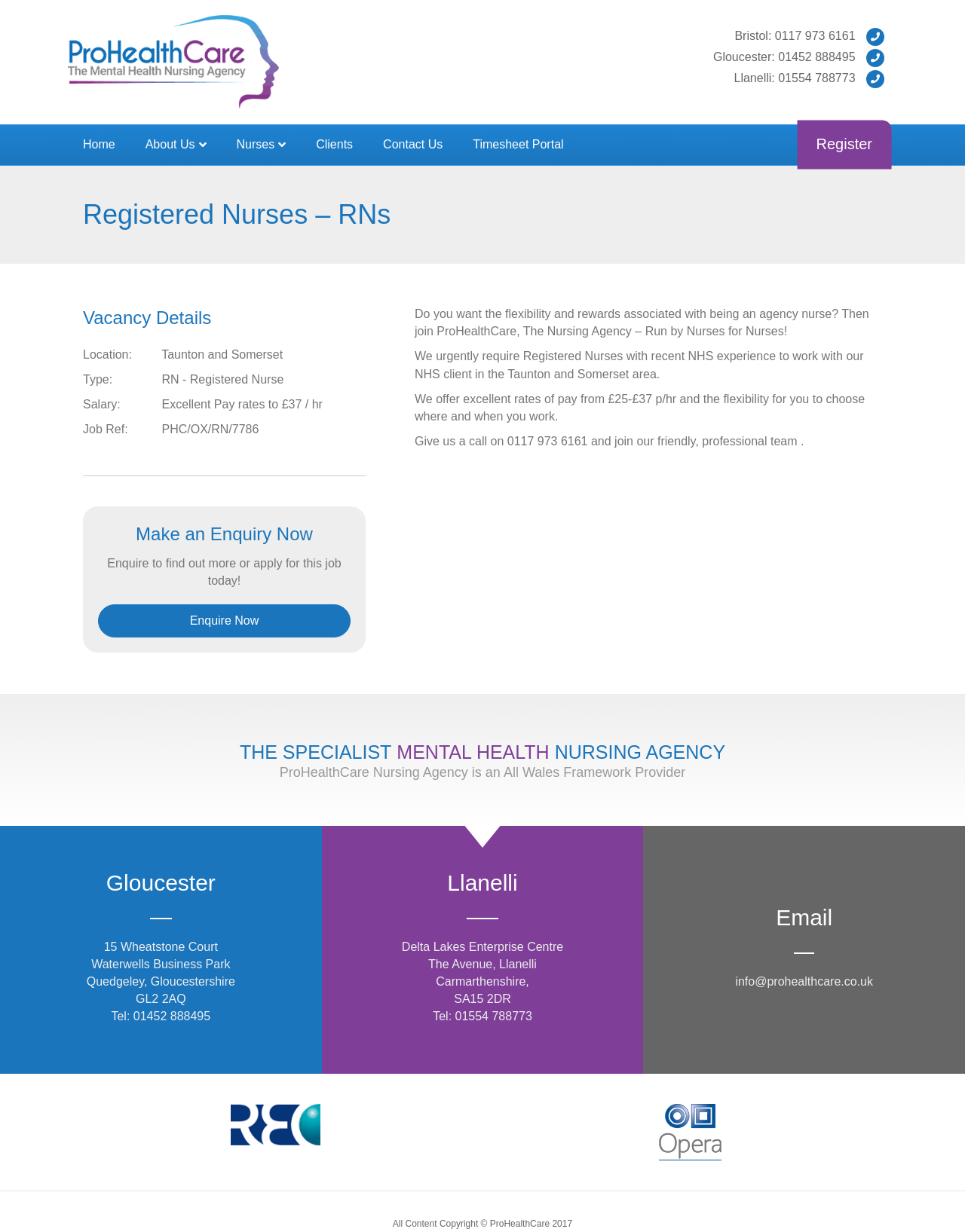What is the address of the Llanelli office? Observe the screenshot and provide a one-word or short phrase answer.

Delta Lakes Enterprise Centre, The Avenue, Llanelli